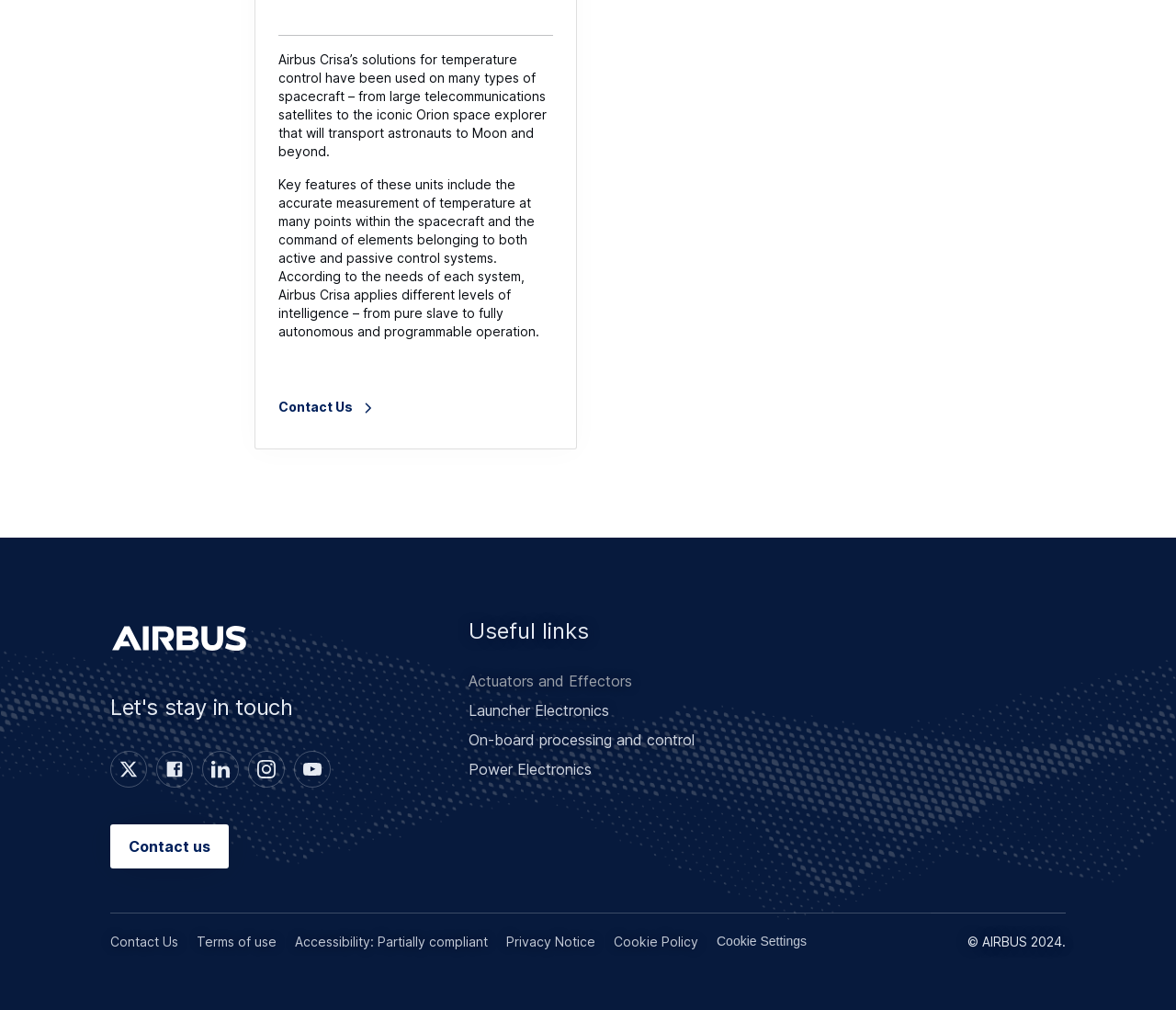Please locate the bounding box coordinates for the element that should be clicked to achieve the following instruction: "View Terms of use". Ensure the coordinates are given as four float numbers between 0 and 1, i.e., [left, top, right, bottom].

[0.159, 0.919, 0.243, 0.945]